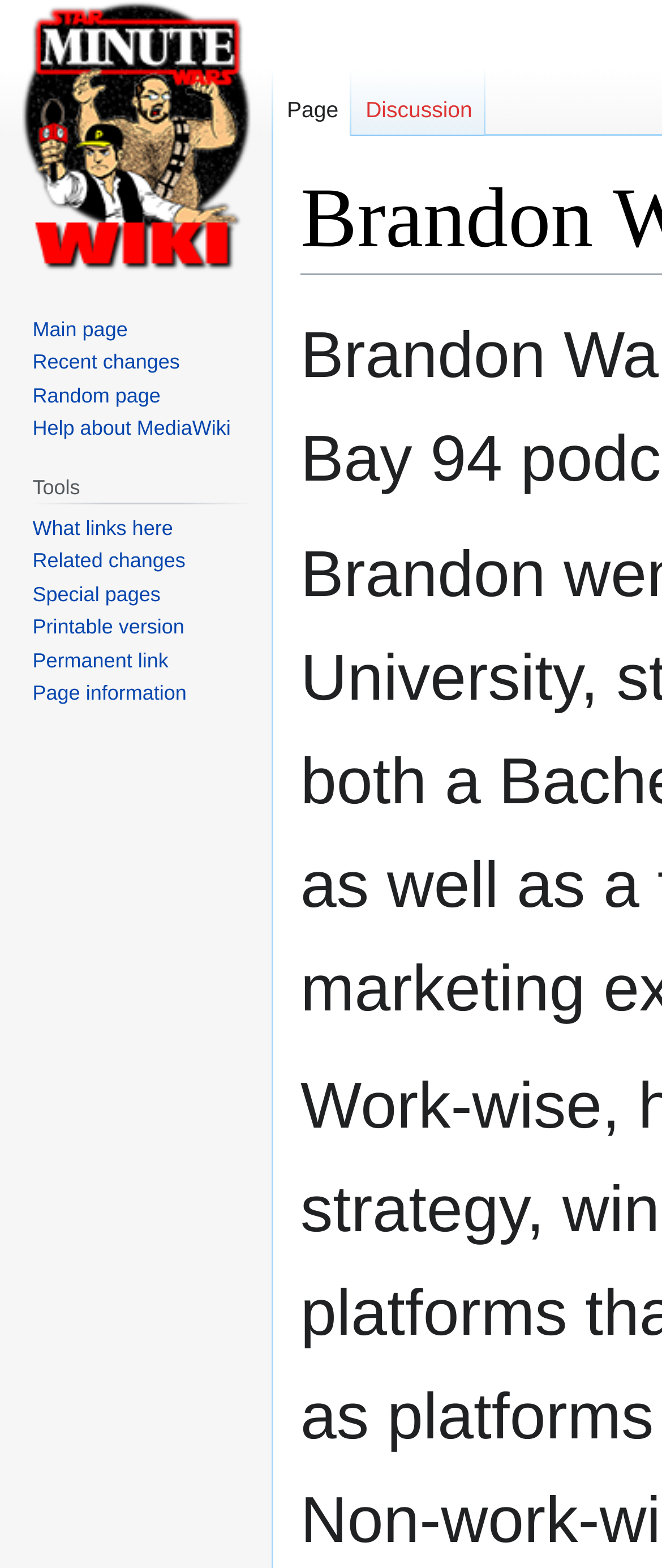Provide a one-word or short-phrase answer to the question:
How many links are there in the 'Navigation' section?

4